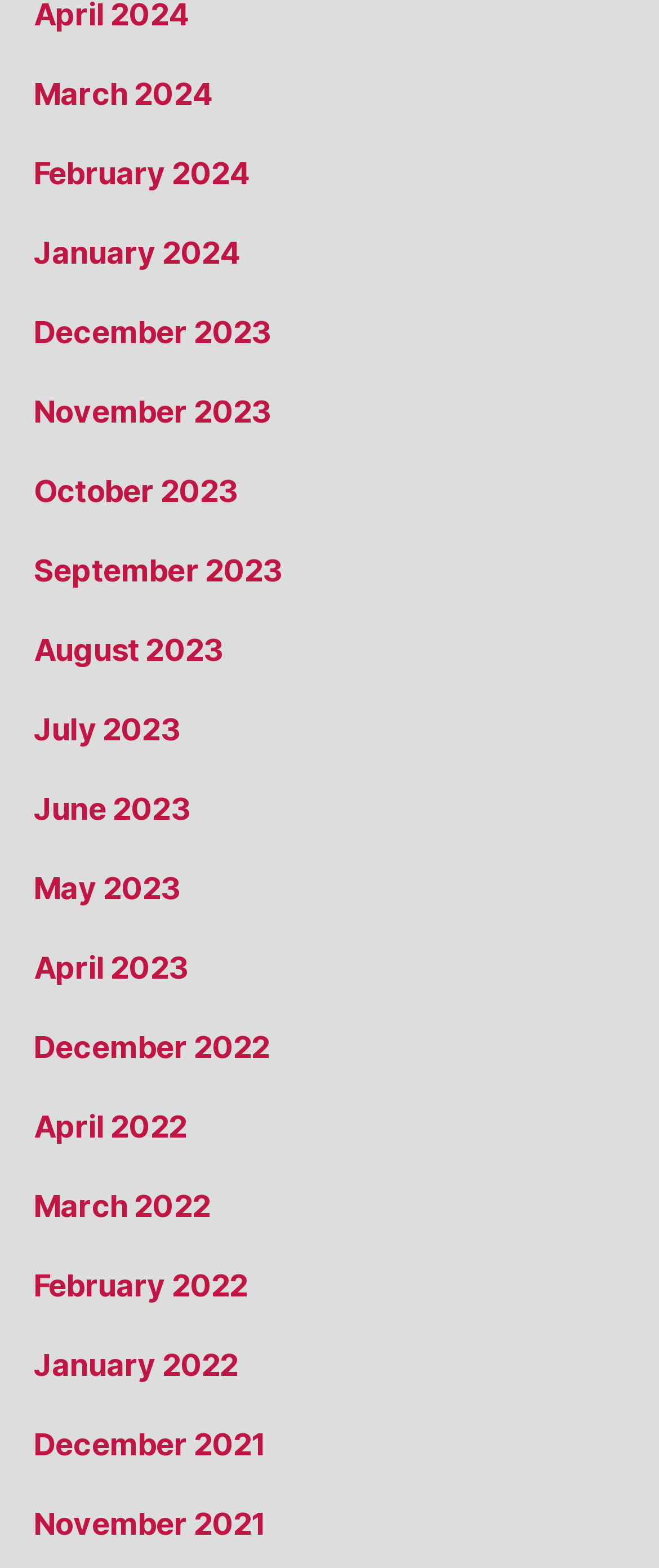Answer succinctly with a single word or phrase:
What is the month listed just before April 2022?

March 2022